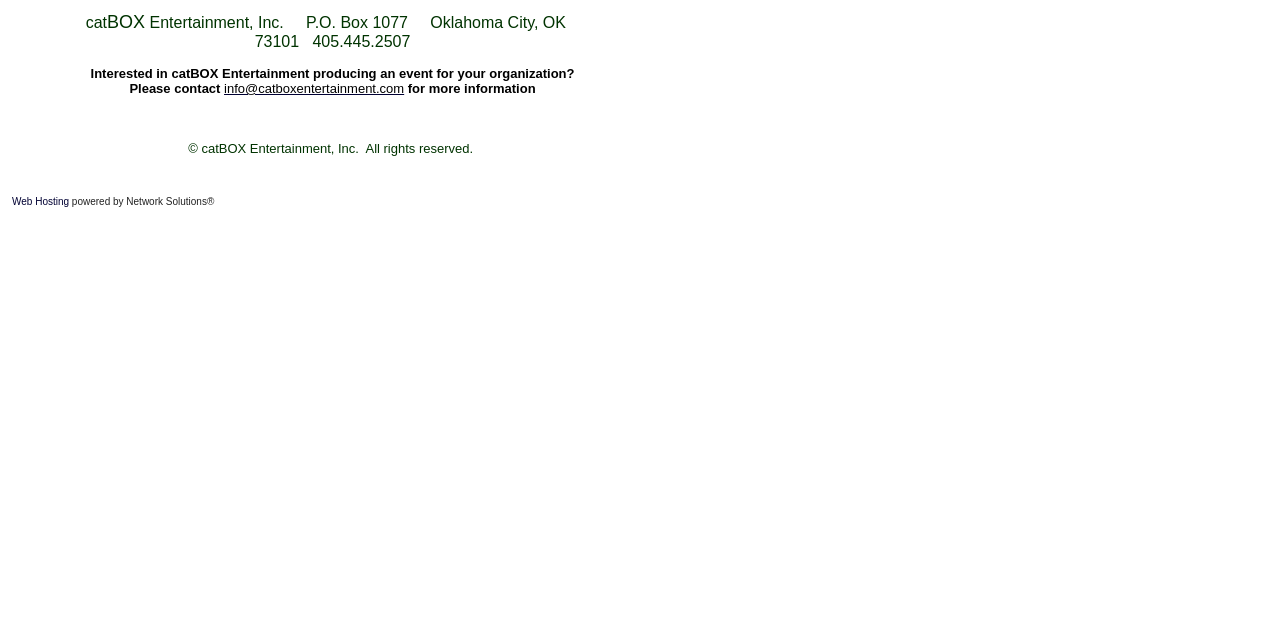Find the bounding box of the element with the following description: "info@catboxentertainment.com". The coordinates must be four float numbers between 0 and 1, formatted as [left, top, right, bottom].

[0.175, 0.125, 0.316, 0.15]